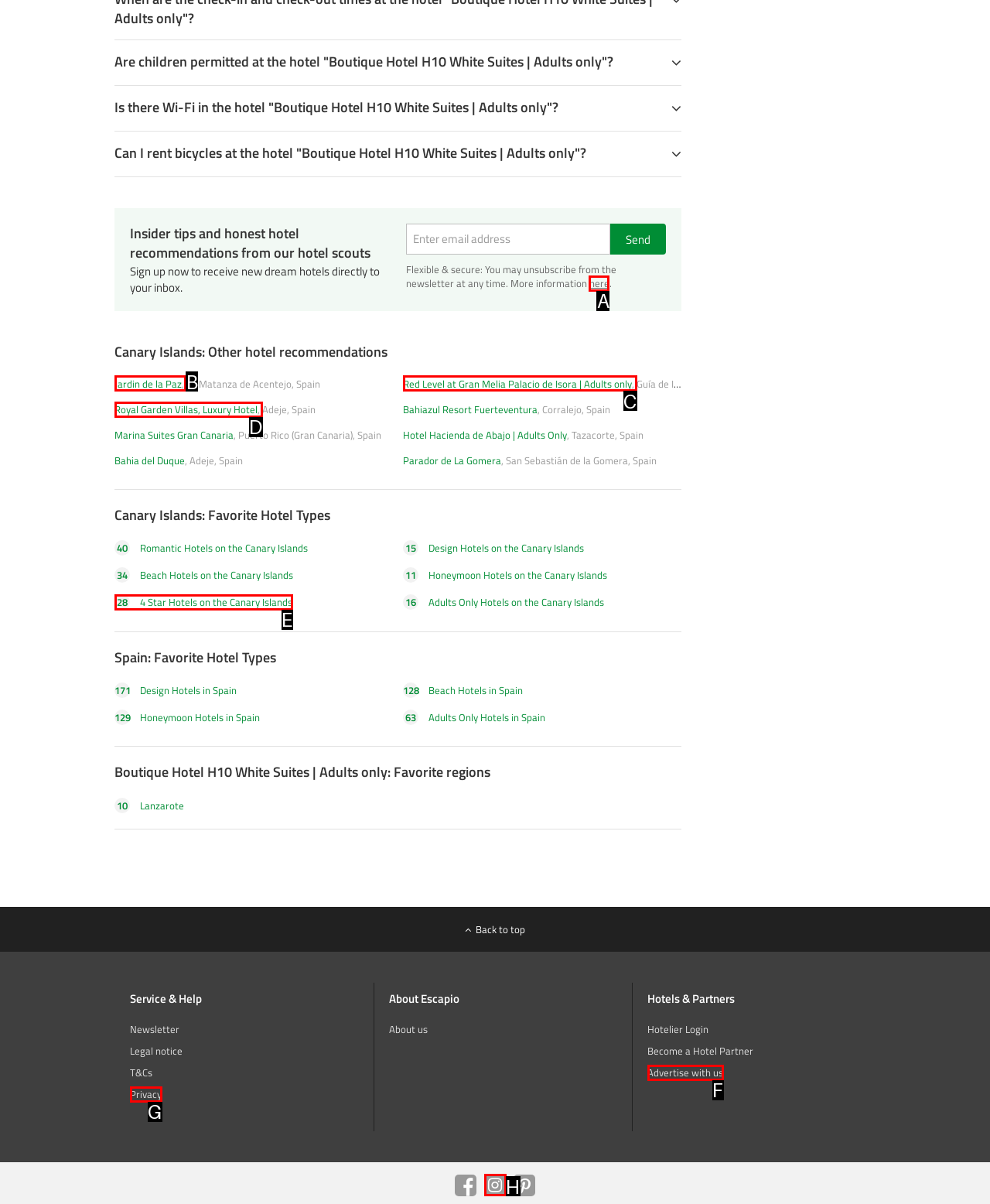Which UI element should be clicked to perform the following task: Explore Jardin de la Paz hotel? Answer with the corresponding letter from the choices.

B